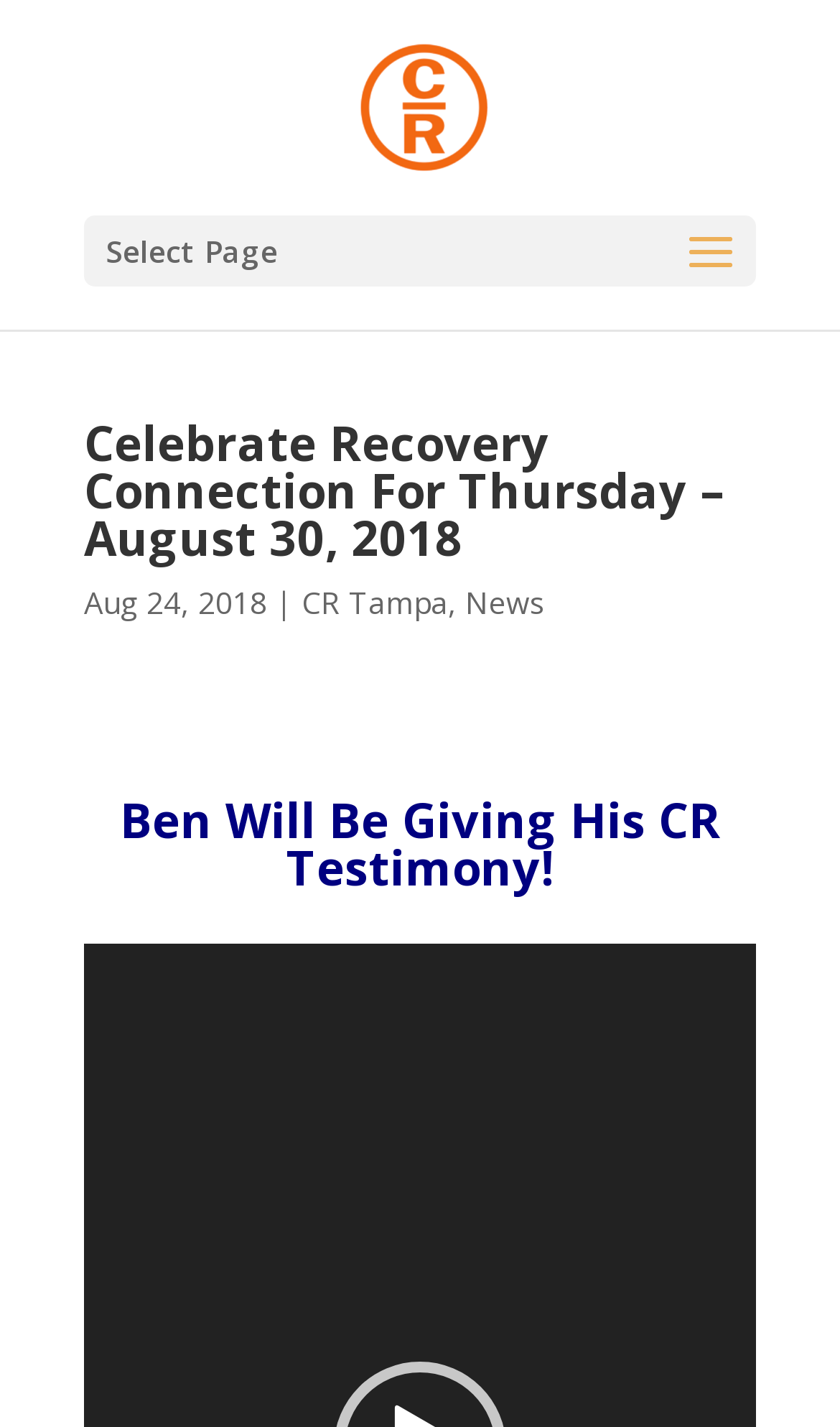Answer this question using a single word or a brief phrase:
What is the date of the Celebrate Recovery Connection?

Aug 24, 2018